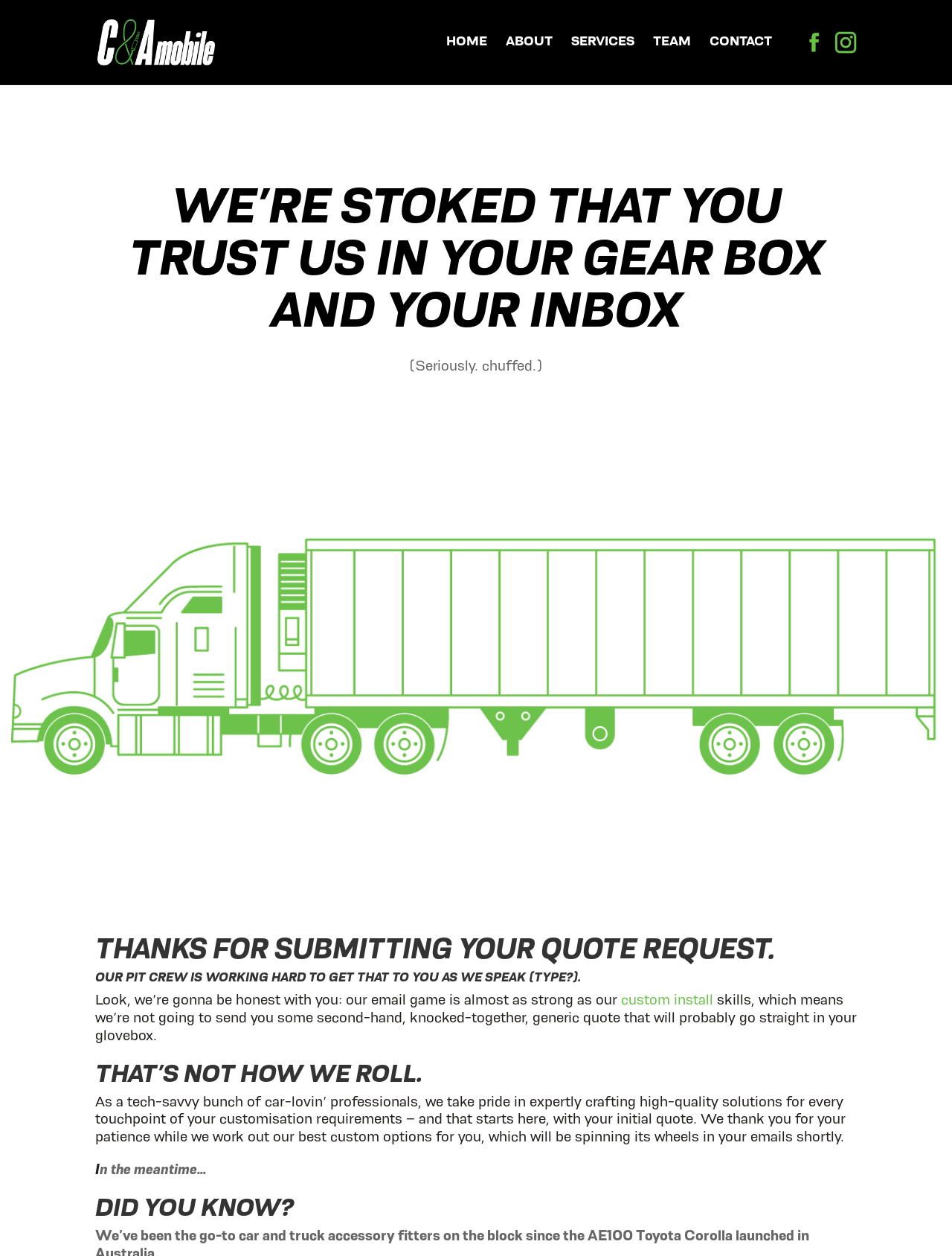Detail the various sections and features present on the webpage.

The webpage is a thank-you page from C&A Mobile, with a prominent logo at the top left corner, accompanied by a link to the homepage. The top navigation bar features links to HOME, ABOUT, SERVICES, TEAM, and CONTACT, spaced evenly apart. 

Below the navigation bar, a large heading expresses gratitude to the user for trusting C&A Mobile, followed by a brief, humorous remark. A large background image spans the entire width of the page, starting from the middle section.

The main content area is divided into sections, each with a heading. The first section thanks the user for submitting a quote request and assures them that the team is working on it. The second section explains that C&A Mobile takes pride in crafting high-quality solutions and promises to deliver a custom quote soon. 

Throughout the content area, there are links and static text elements, including a mention of "custom install" and a brief aside about the company's email skills. The page ends with a heading "DID YOU KNOW?" and a brief phrase "In the meantime…".